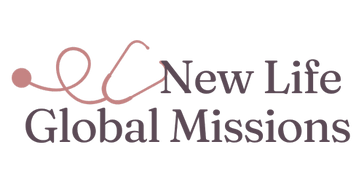What is the purpose of the microloans?
By examining the image, provide a one-word or phrase answer.

Empowering women